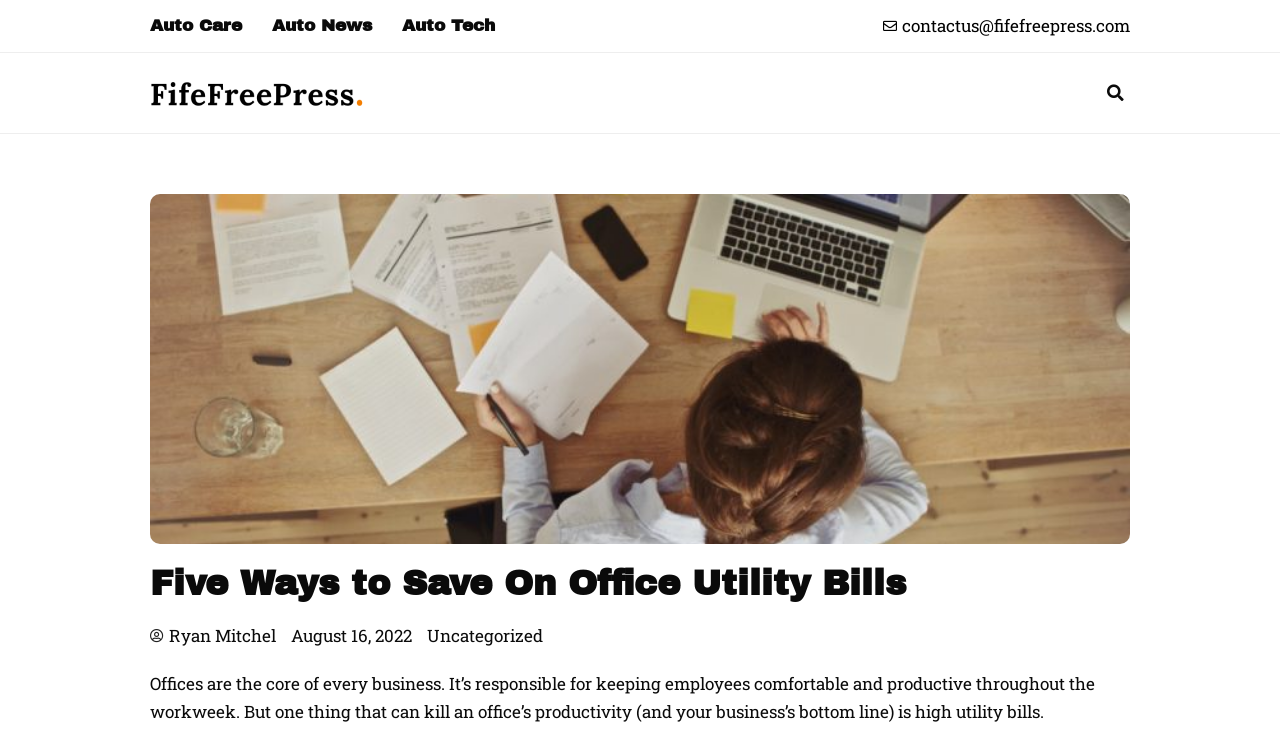Answer the question briefly using a single word or phrase: 
What is the logo of the website?

Fife Free Press